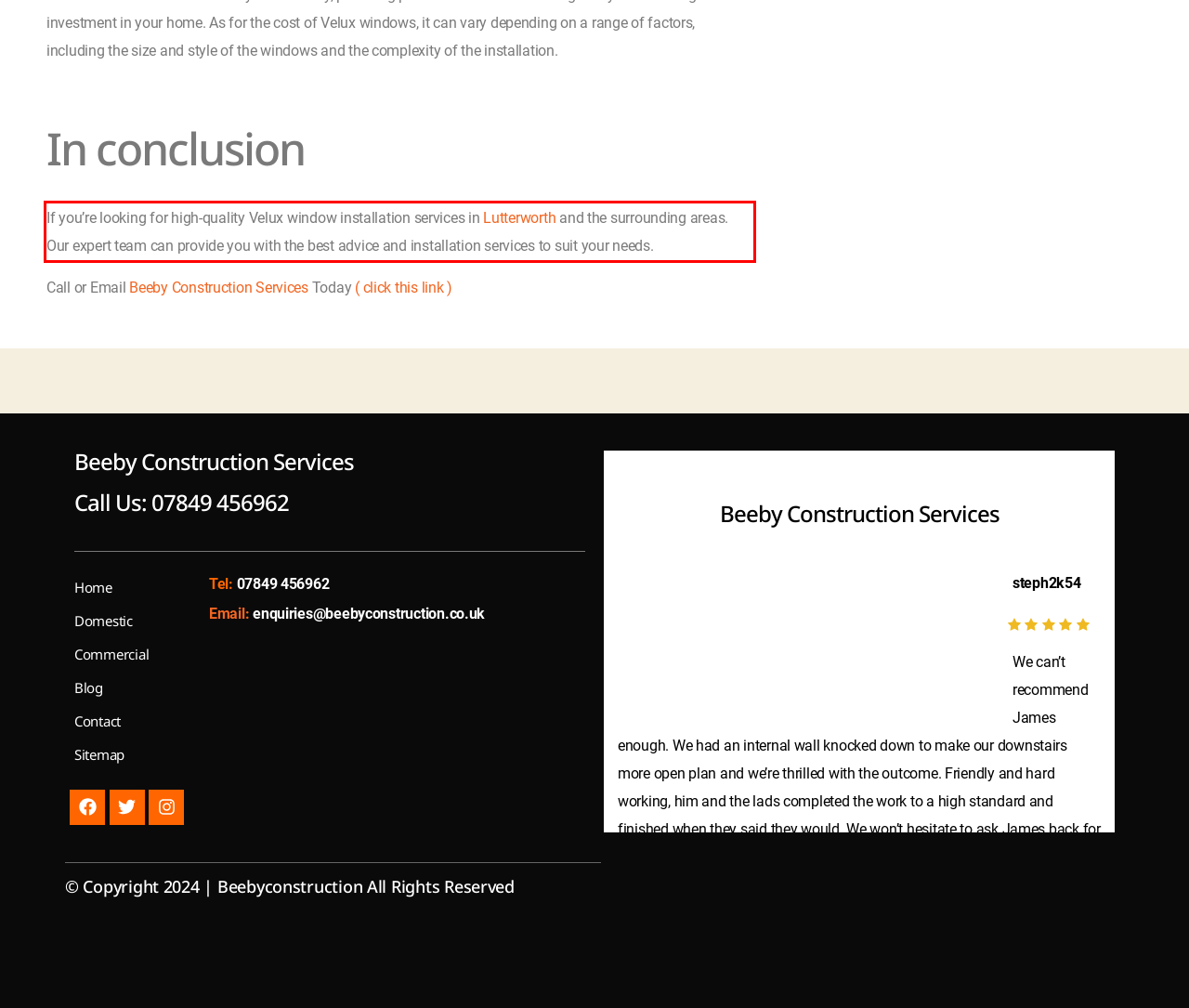Analyze the screenshot of a webpage where a red rectangle is bounding a UI element. Extract and generate the text content within this red bounding box.

If you’re looking for high-quality Velux window installation services in Lutterworth and the surrounding areas. Our expert team can provide you with the best advice and installation services to suit your needs.